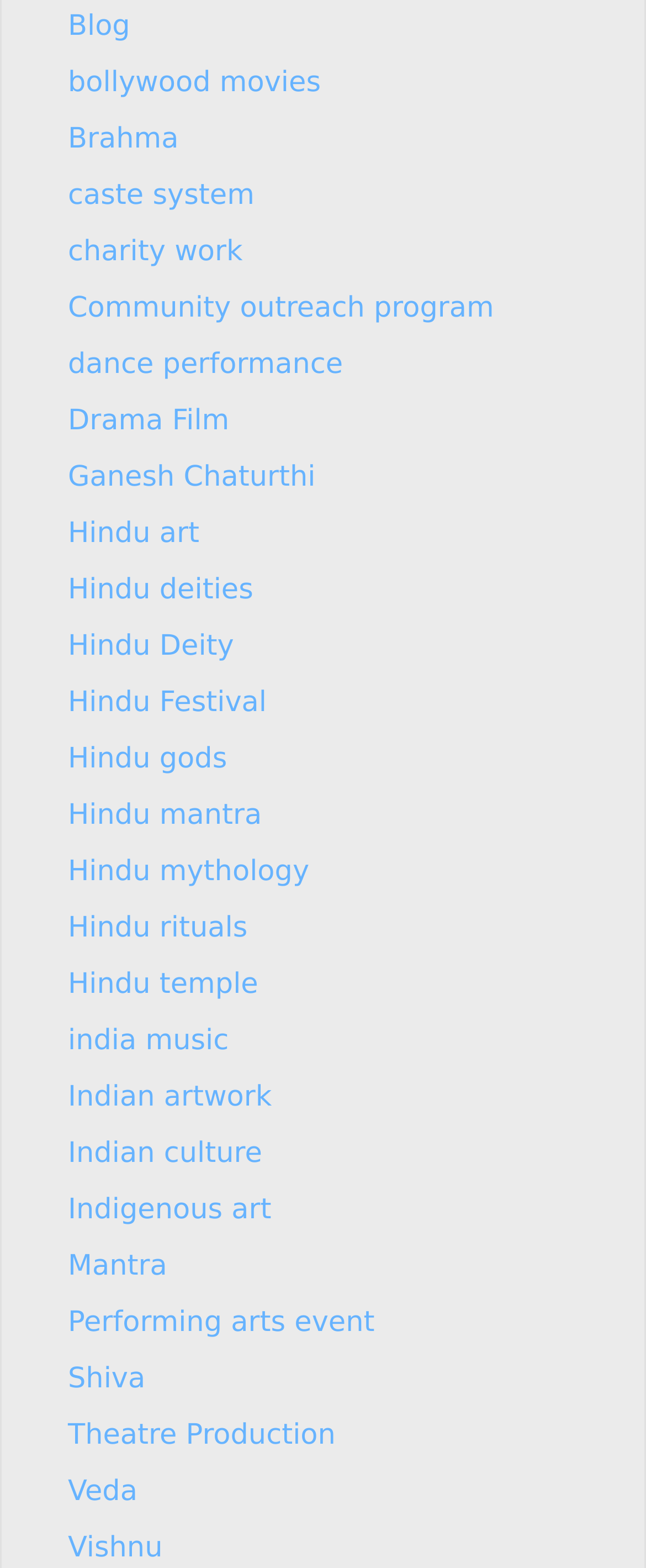How many links are on the webpage?
Based on the visual, give a brief answer using one word or a short phrase.

186